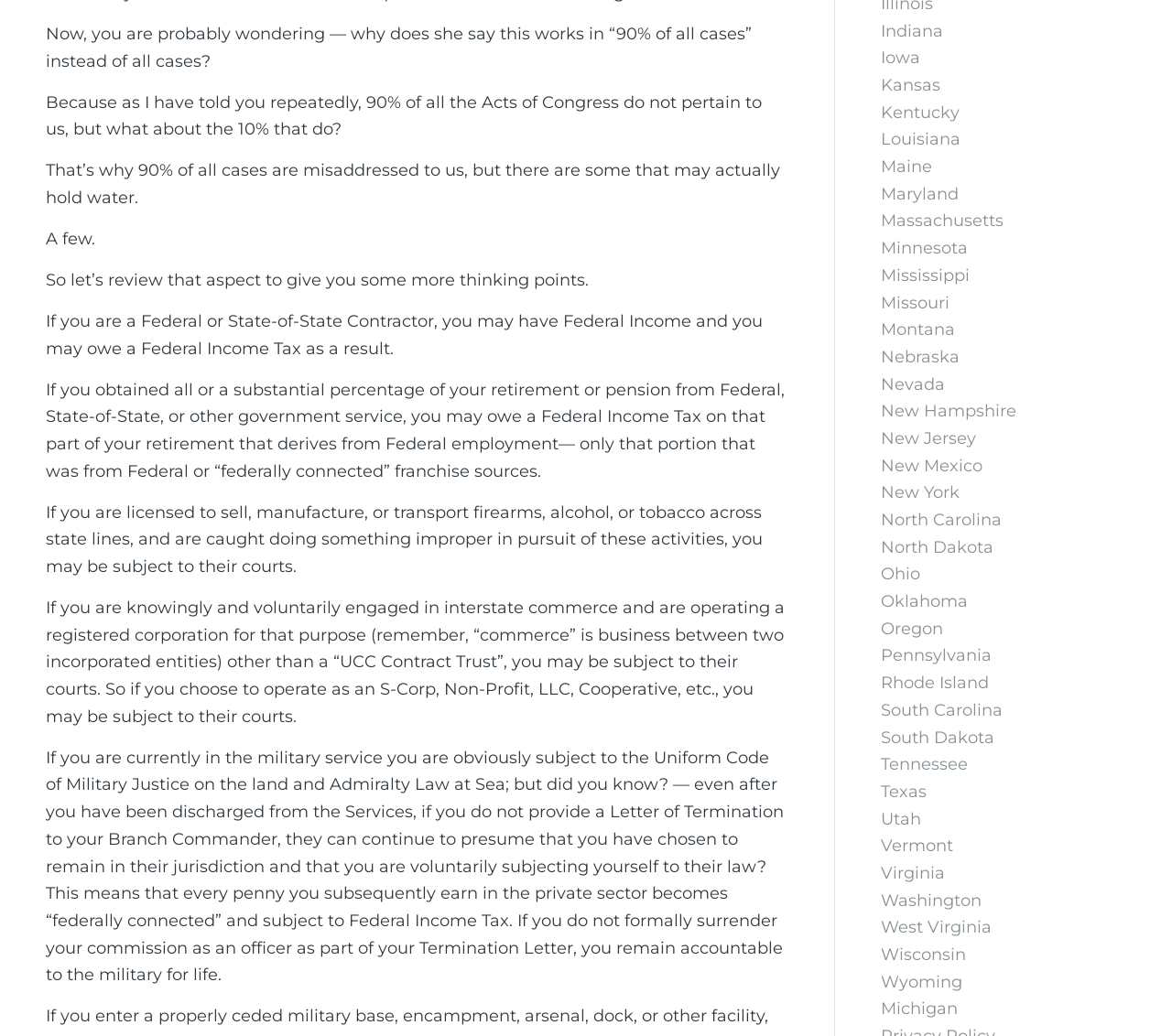Provide a single word or phrase to answer the given question: 
What is the purpose of providing a Letter of Termination to your Branch Commander?

To avoid being subject to Federal Income Tax